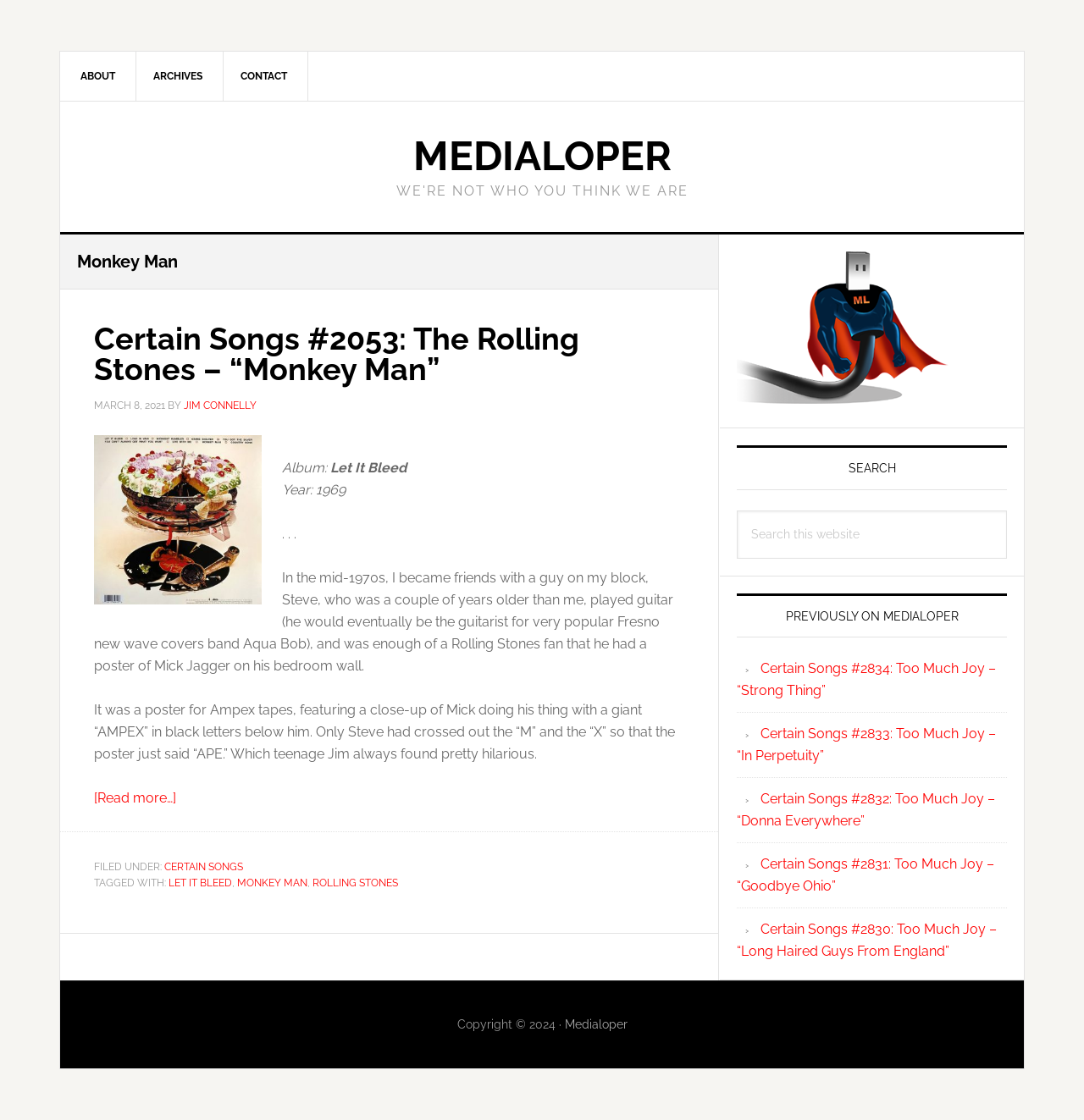Please find the bounding box for the following UI element description. Provide the coordinates in (top-left x, top-left y, bottom-right x, bottom-right y) format, with values between 0 and 1: Let It Bleed

[0.155, 0.783, 0.214, 0.794]